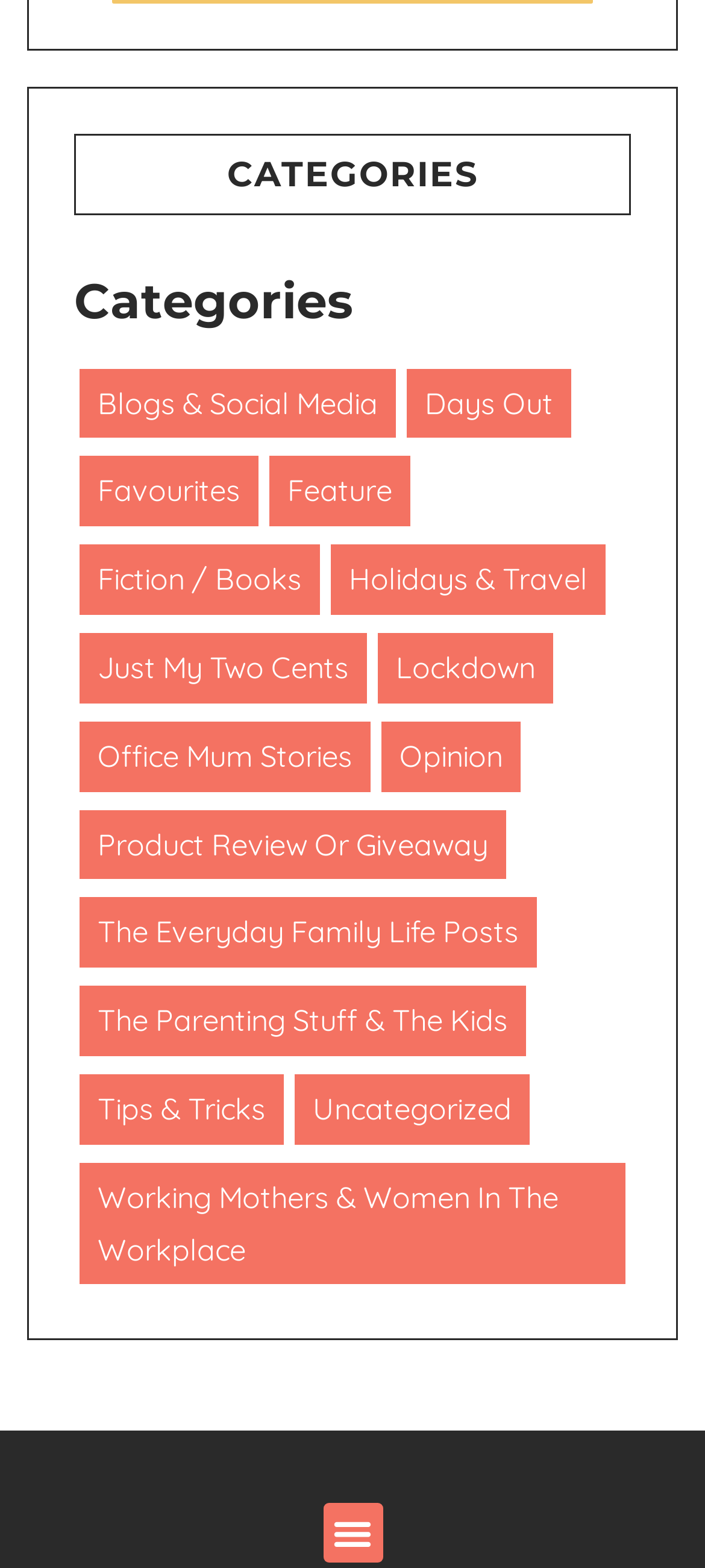Is the menu toggle button expanded?
Answer the question based on the image using a single word or a brief phrase.

No